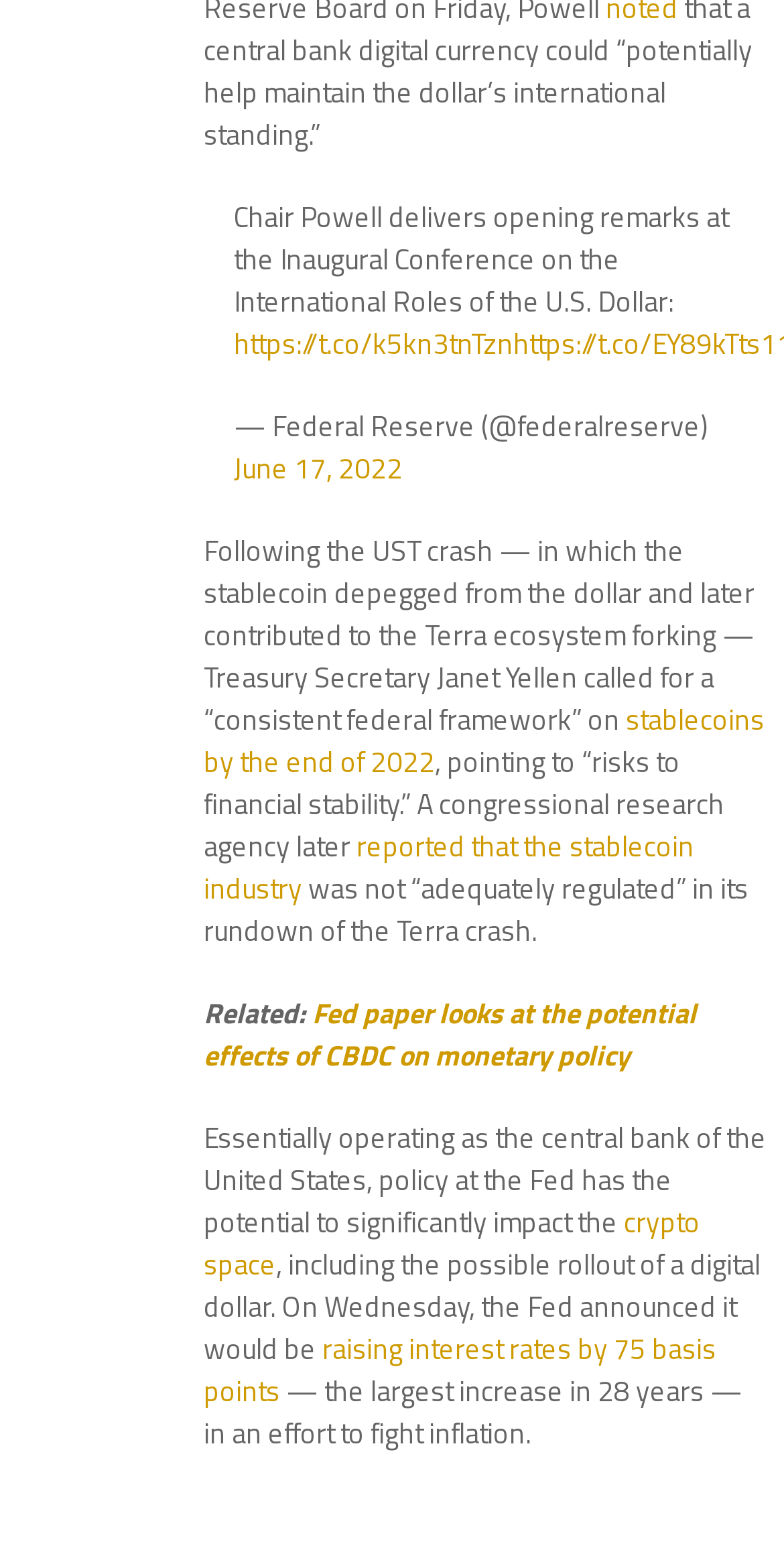Extract the bounding box coordinates for the UI element described as: "June 17, 2022".

[0.298, 0.287, 0.514, 0.314]